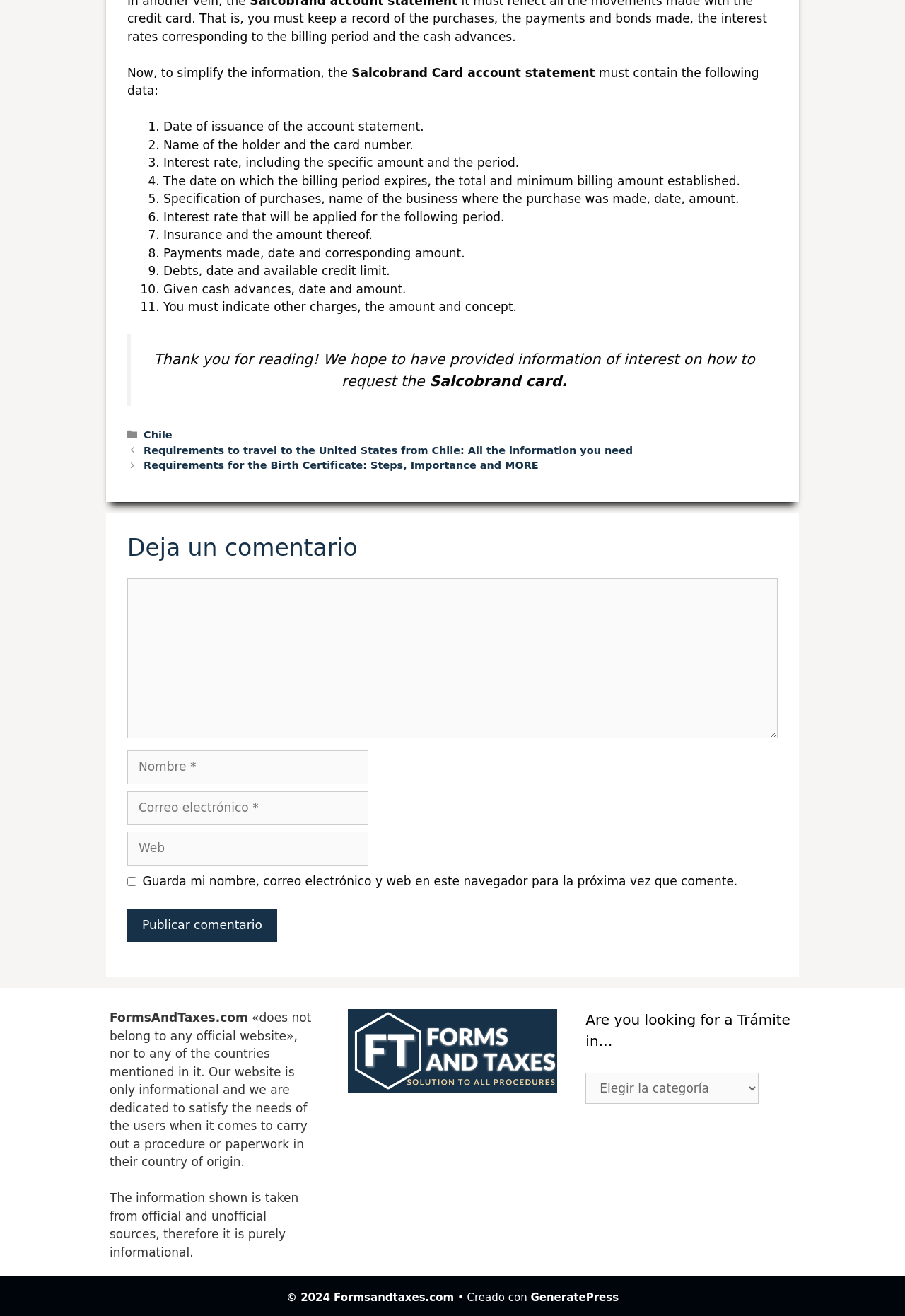Can you find the bounding box coordinates of the area I should click to execute the following instruction: "Enter a comment"?

[0.141, 0.439, 0.859, 0.561]